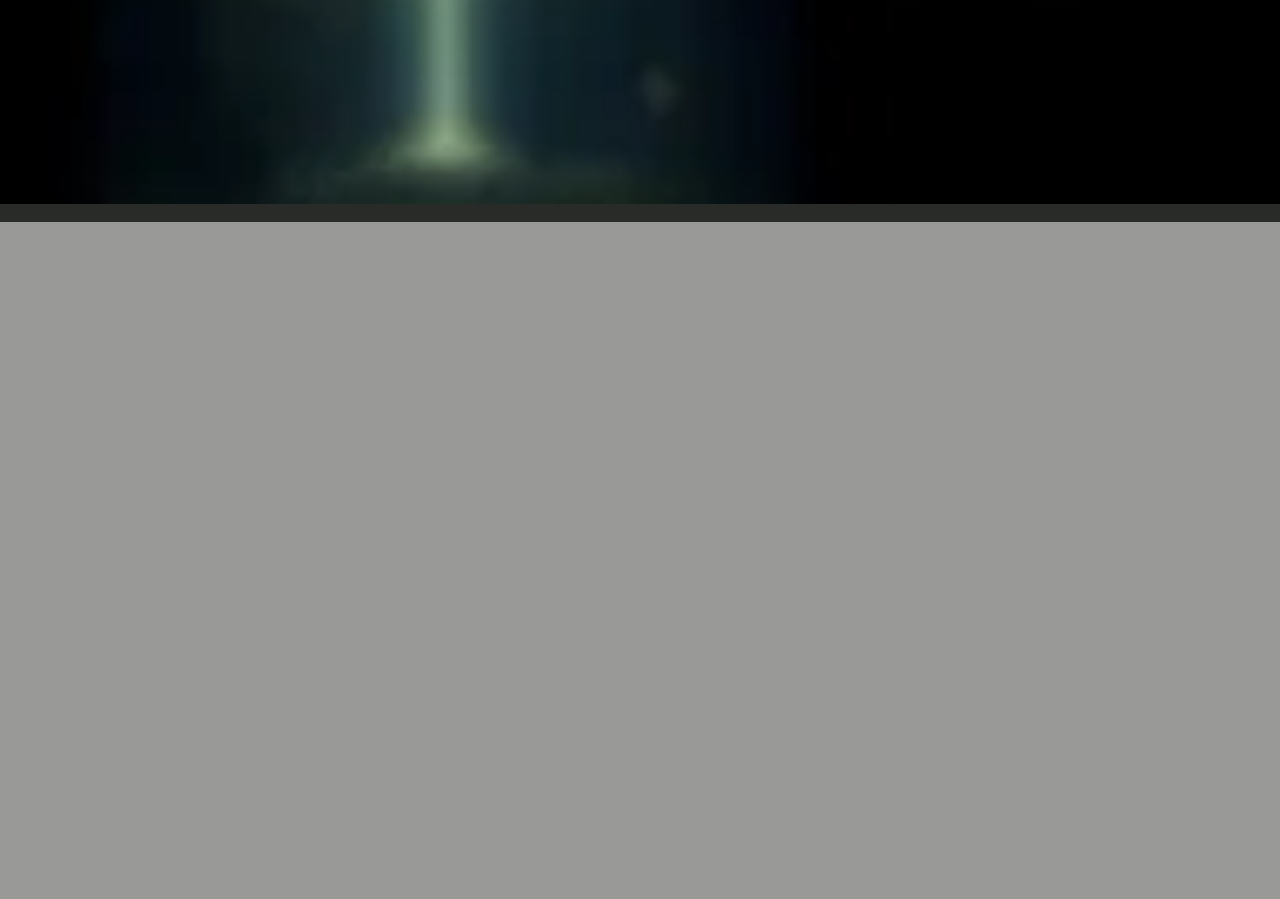Examine the screenshot and answer the question in as much detail as possible: How many feature films has Alex Proyas made?

The webpage mentions several feature films directed by Alex Proyas, including Spirits, The Crow, Dark City, Garage Days, I, Robot, and Gods of Egypt, so he has made at least 6 feature films.